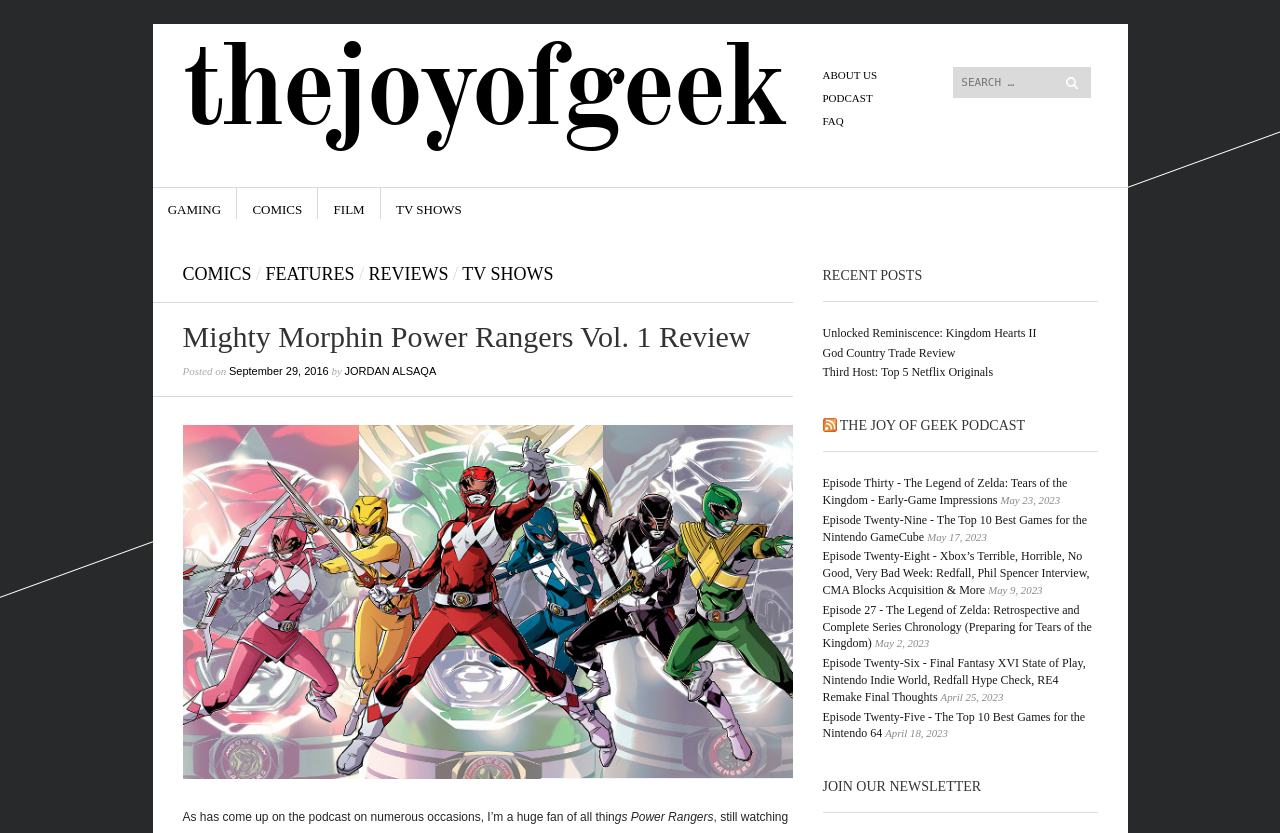Using the element description Unlocked Reminiscence: Kingdom Hearts II, predict the bounding box coordinates for the UI element. Provide the coordinates in (top-left x, top-left y, bottom-right x, bottom-right y) format with values ranging from 0 to 1.

[0.643, 0.391, 0.81, 0.408]